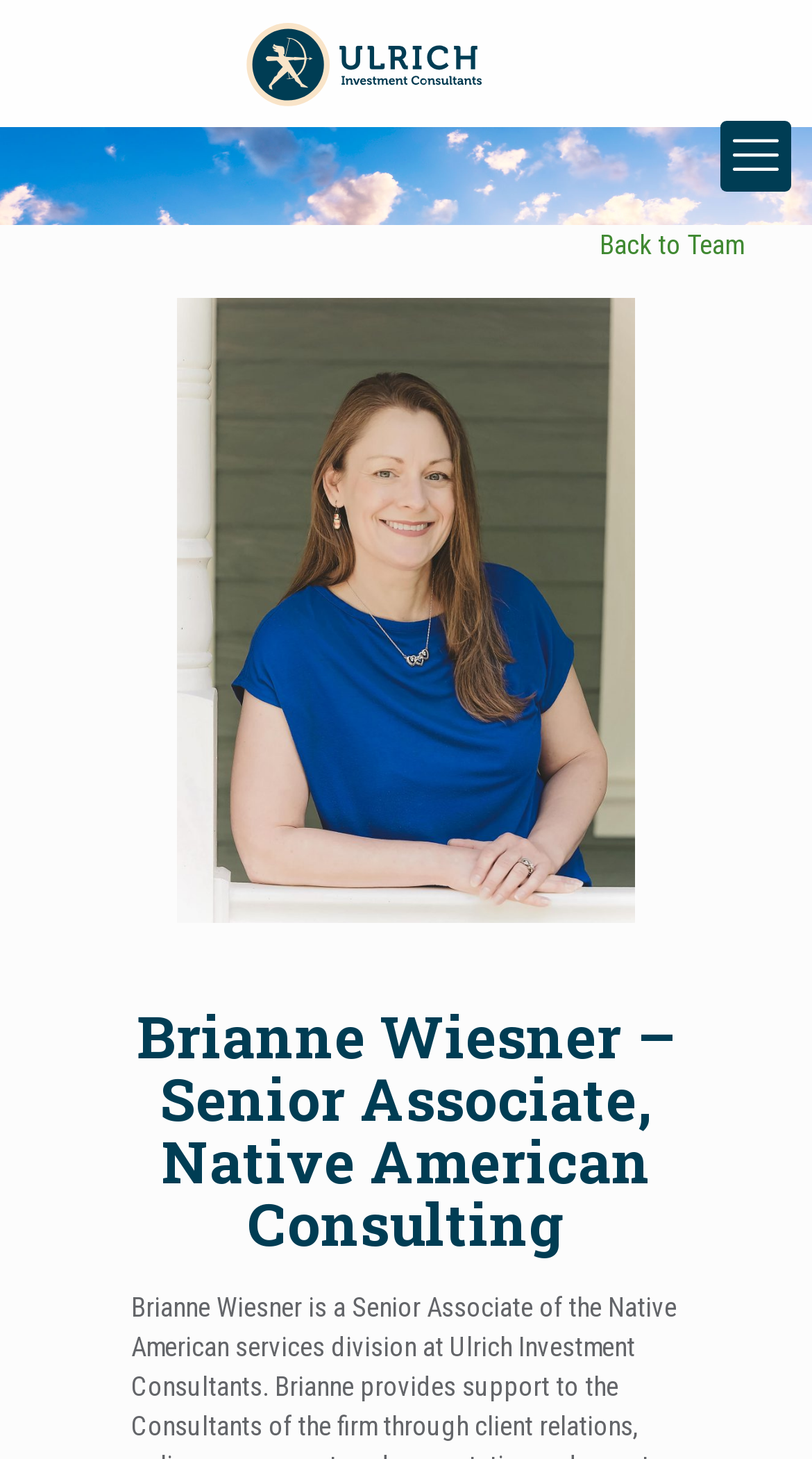Please determine the heading text of this webpage.

Brianne Wiesner – Senior Associate, Native American Consulting